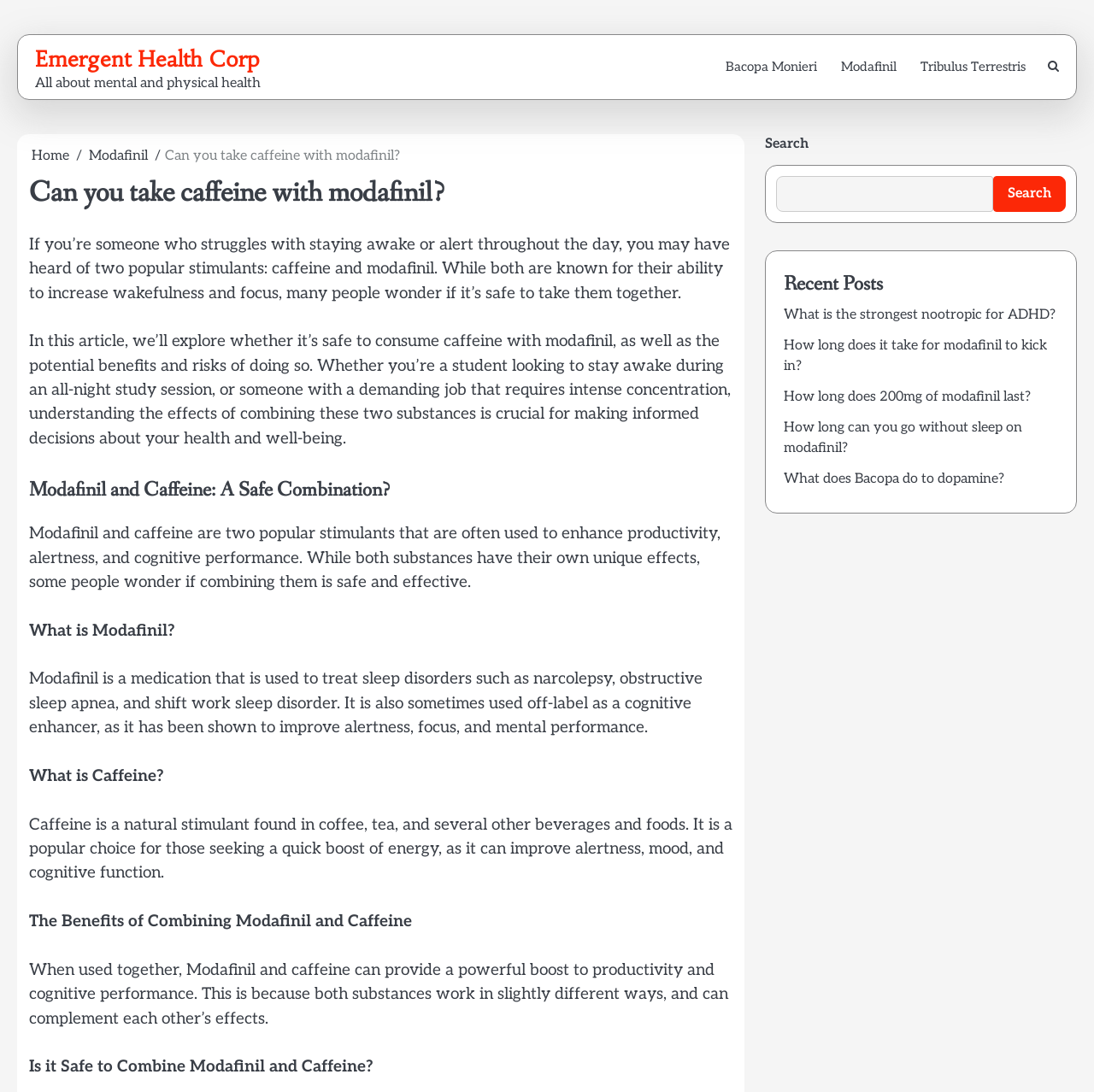Identify the bounding box coordinates of the clickable region required to complete the instruction: "Click on the 'Emergent Health Corp' link". The coordinates should be given as four float numbers within the range of 0 and 1, i.e., [left, top, right, bottom].

[0.032, 0.041, 0.238, 0.067]